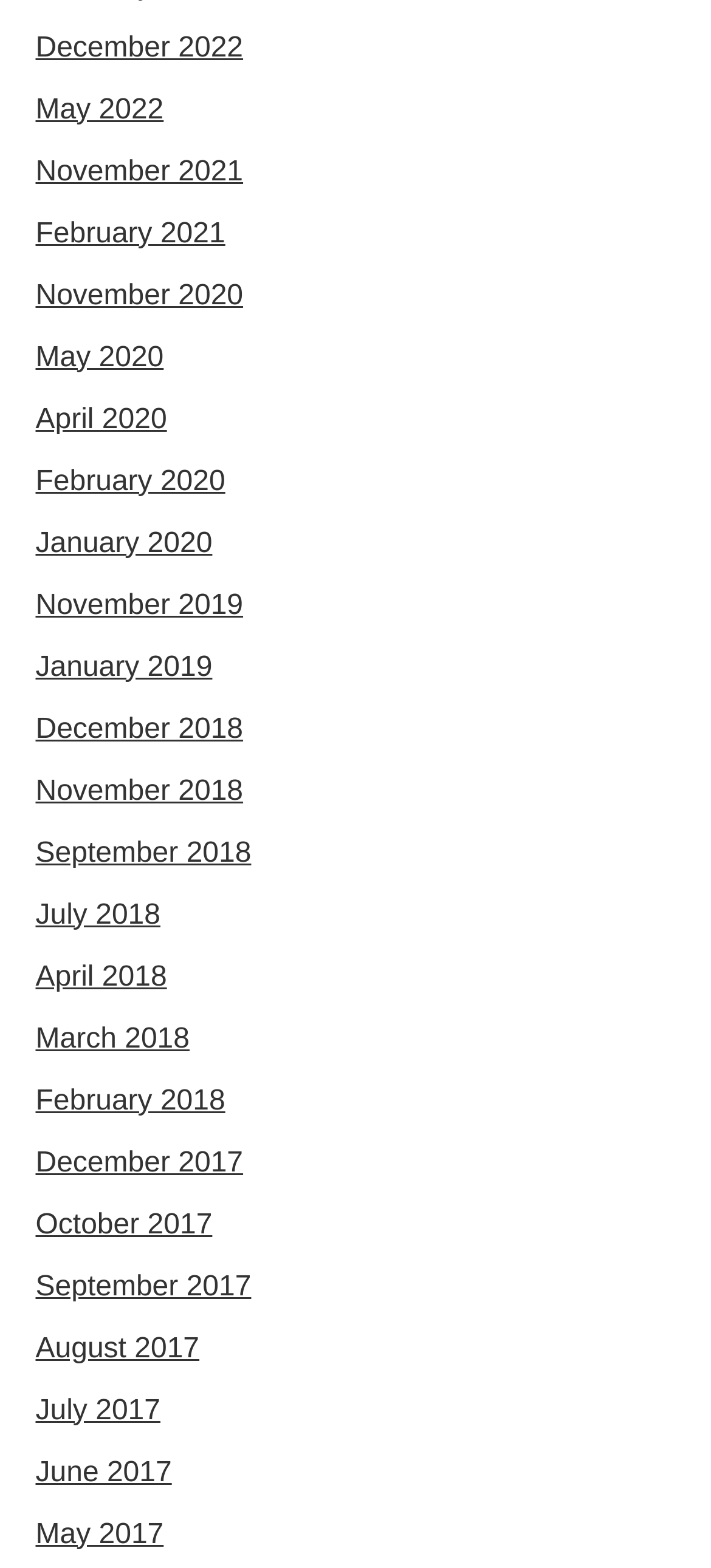What is the time period covered by the links?
Provide a one-word or short-phrase answer based on the image.

2017-2022